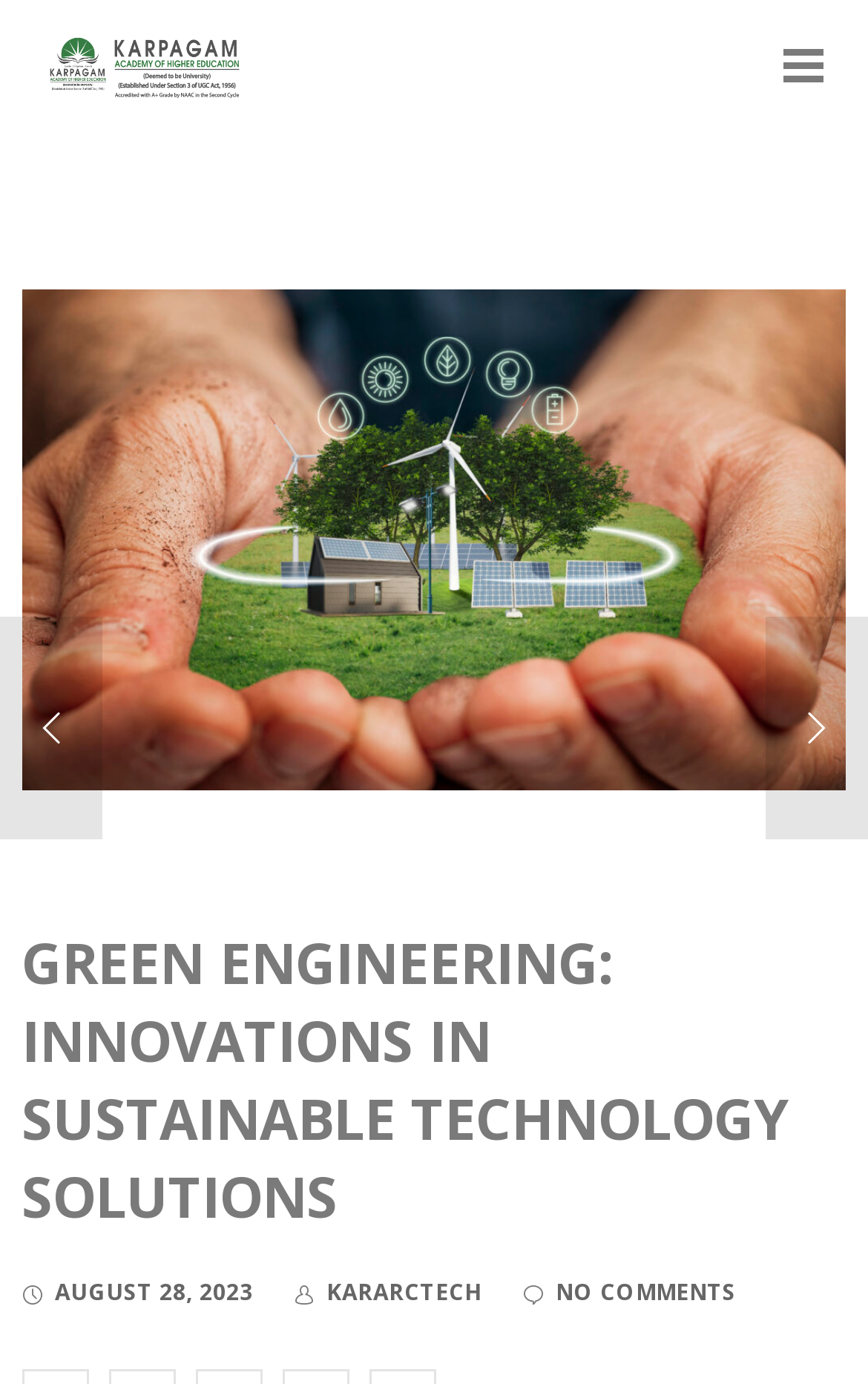Please find and generate the text of the main heading on the webpage.

GREEN ENGINEERING: INNOVATIONS IN SUSTAINABLE TECHNOLOGY SOLUTIONS